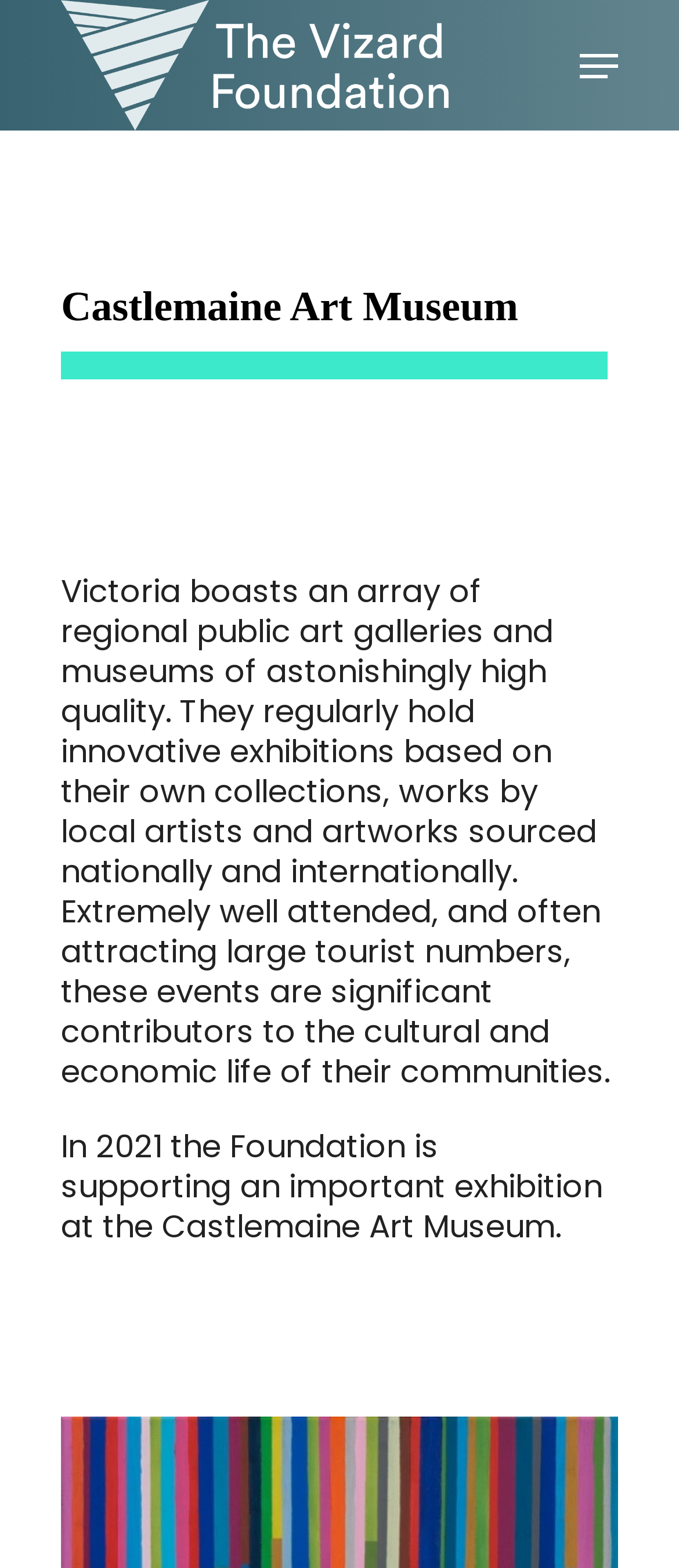Can you specify the bounding box coordinates of the area that needs to be clicked to fulfill the following instruction: "Open Navigation Menu"?

[0.854, 0.031, 0.91, 0.053]